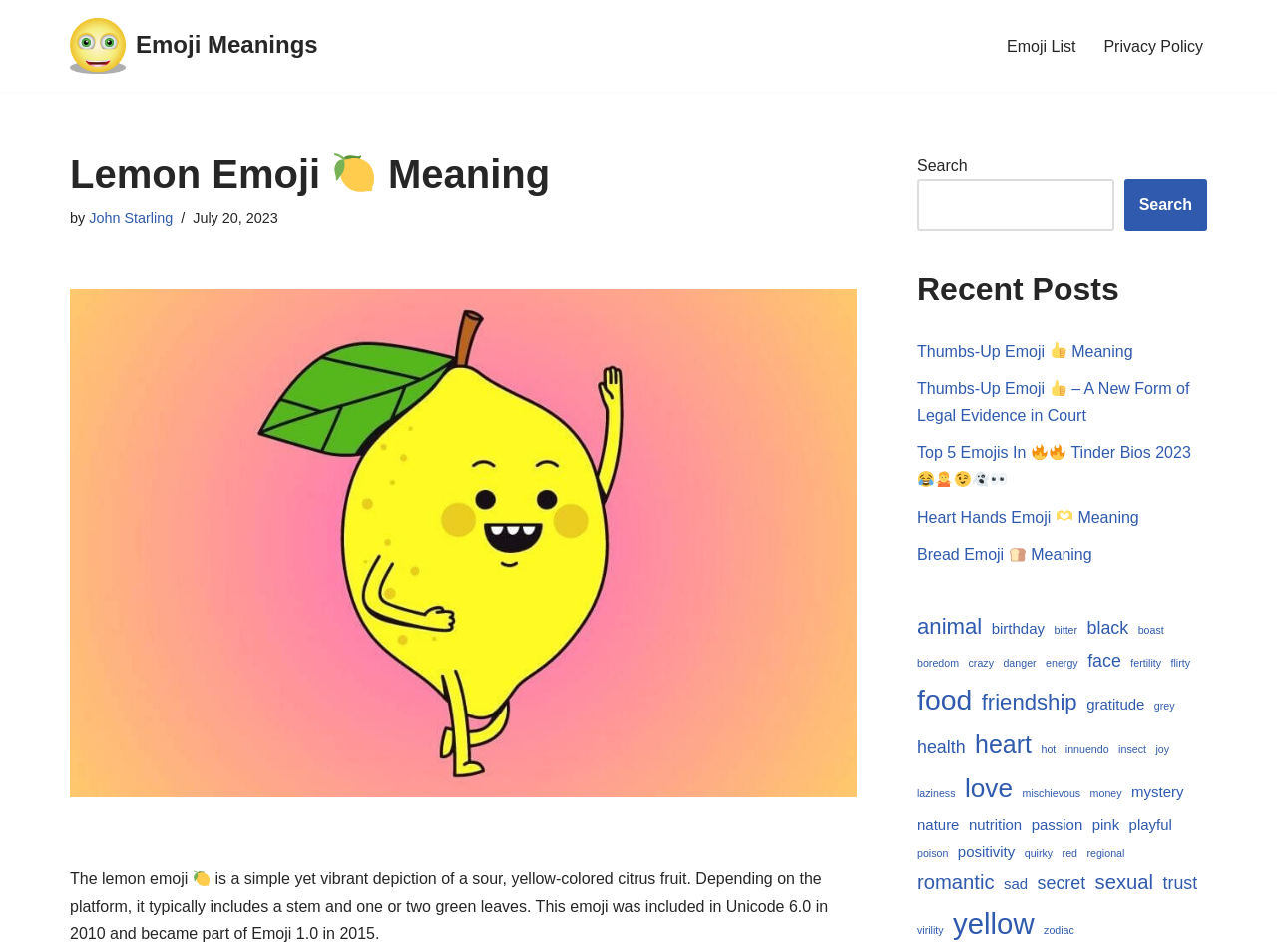Who wrote the article about the lemon emoji?
Please answer the question with as much detail as possible using the screenshot.

The author of the article about the lemon emoji is John Starling, as indicated by the link 'John Starling' with the text 'by' next to it.